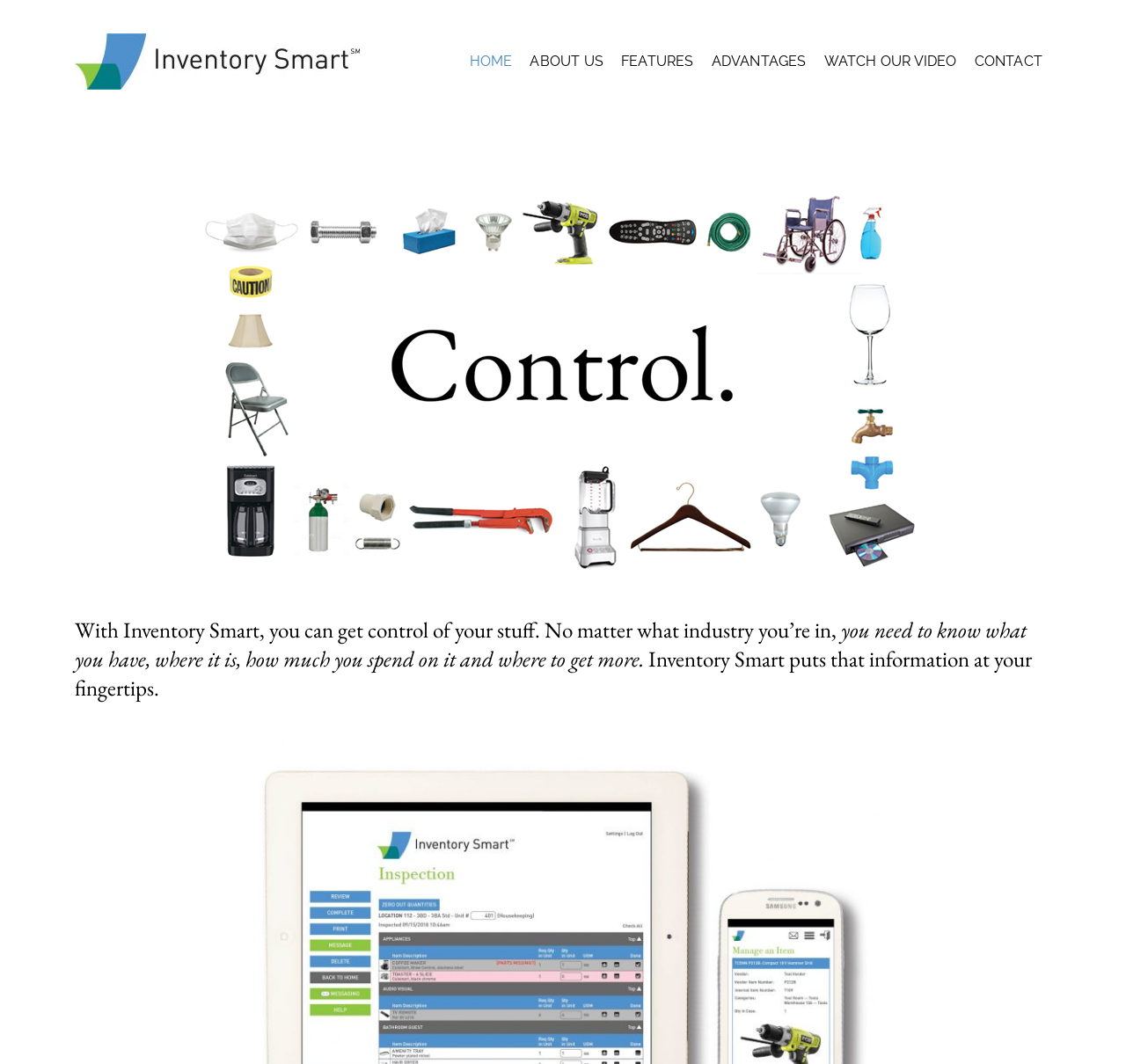Describe all visible elements and their arrangement on the webpage.

The webpage is about Inventory Smart, a tool for managing inventory. At the top left, there is a logo of Inventory Smart, accompanied by a link with the same name. Below the logo, there is a navigation menu with six links: HOME, ABOUT US, FEATURES, ADVANTAGES, WATCH OUR VIDEO, and CONTACT, arranged horizontally from left to right.

On the main content area, there is a large figure or image that spans about two-thirds of the page width, located above the center of the page. Above this figure, there are three paragraphs of text. The first paragraph reads, "With Inventory Smart, you can get control of your stuff. No matter what industry you’re in,". The second paragraph continues, "you need to know what you have, where it is, how much you spend on it and where to get more." The third paragraph states, "Inventory Smart puts that information at your fingertips." These paragraphs are positioned to the left of the figure, and their text is aligned to the left.